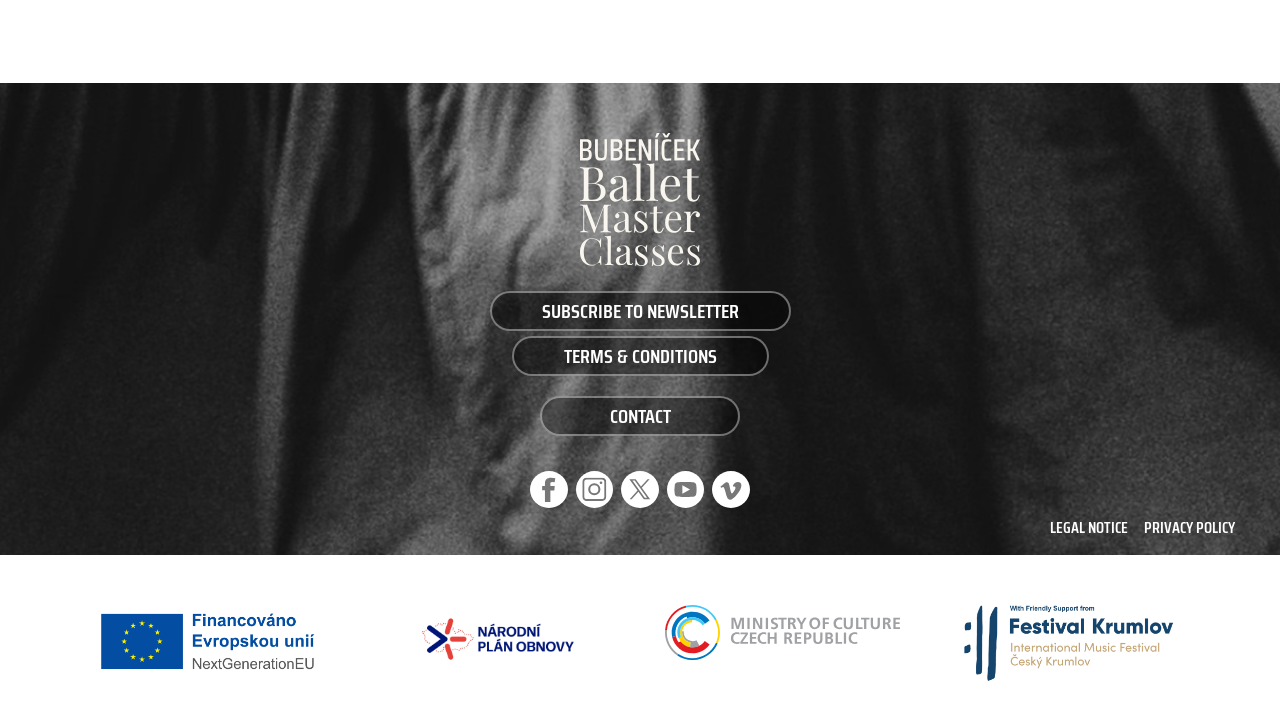Please locate the bounding box coordinates of the region I need to click to follow this instruction: "Subscribe to newsletter".

[0.382, 0.406, 0.618, 0.461]